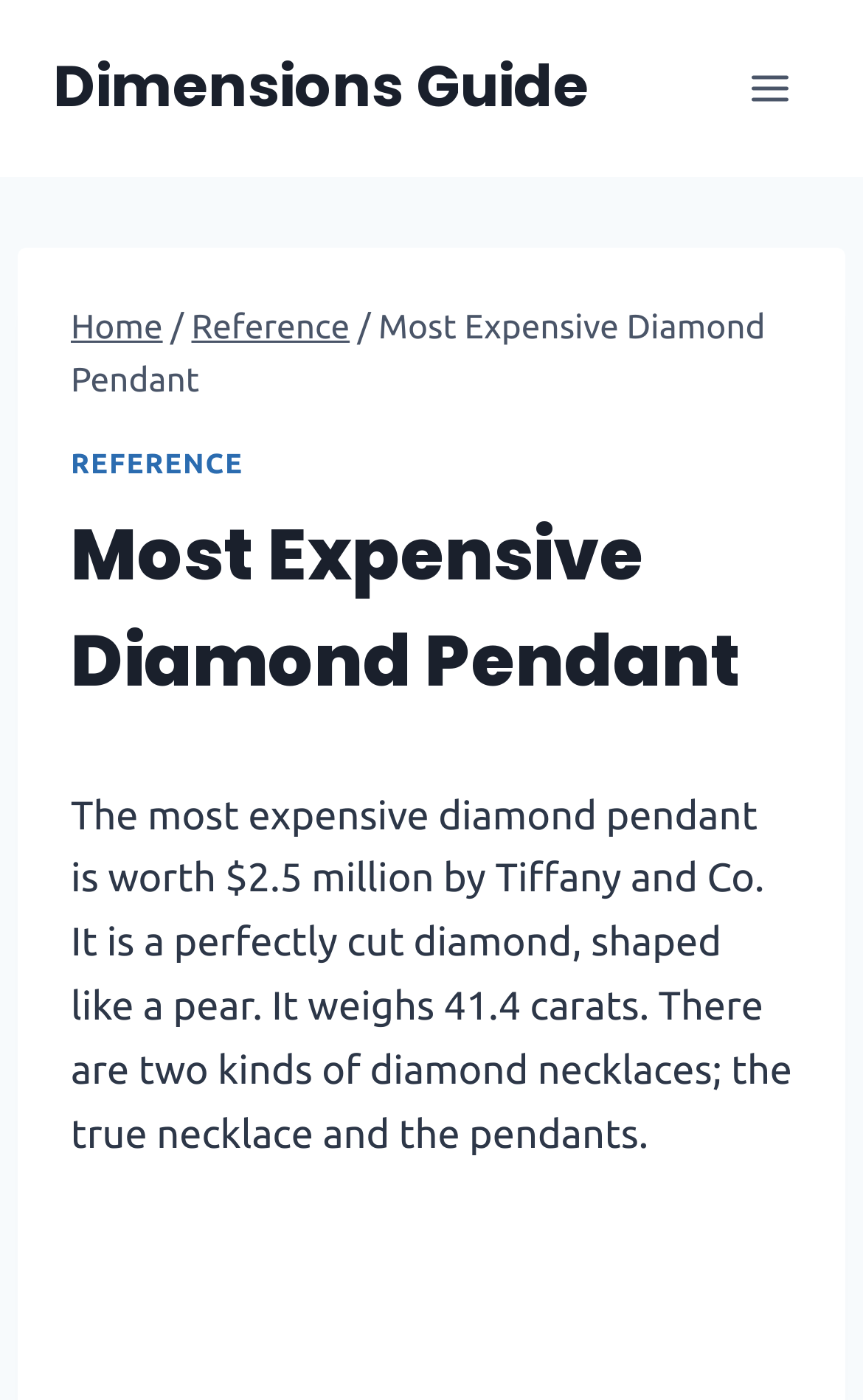Answer the question with a brief word or phrase:
Who is the manufacturer of the most expensive diamond pendant?

Tiffany and Co.